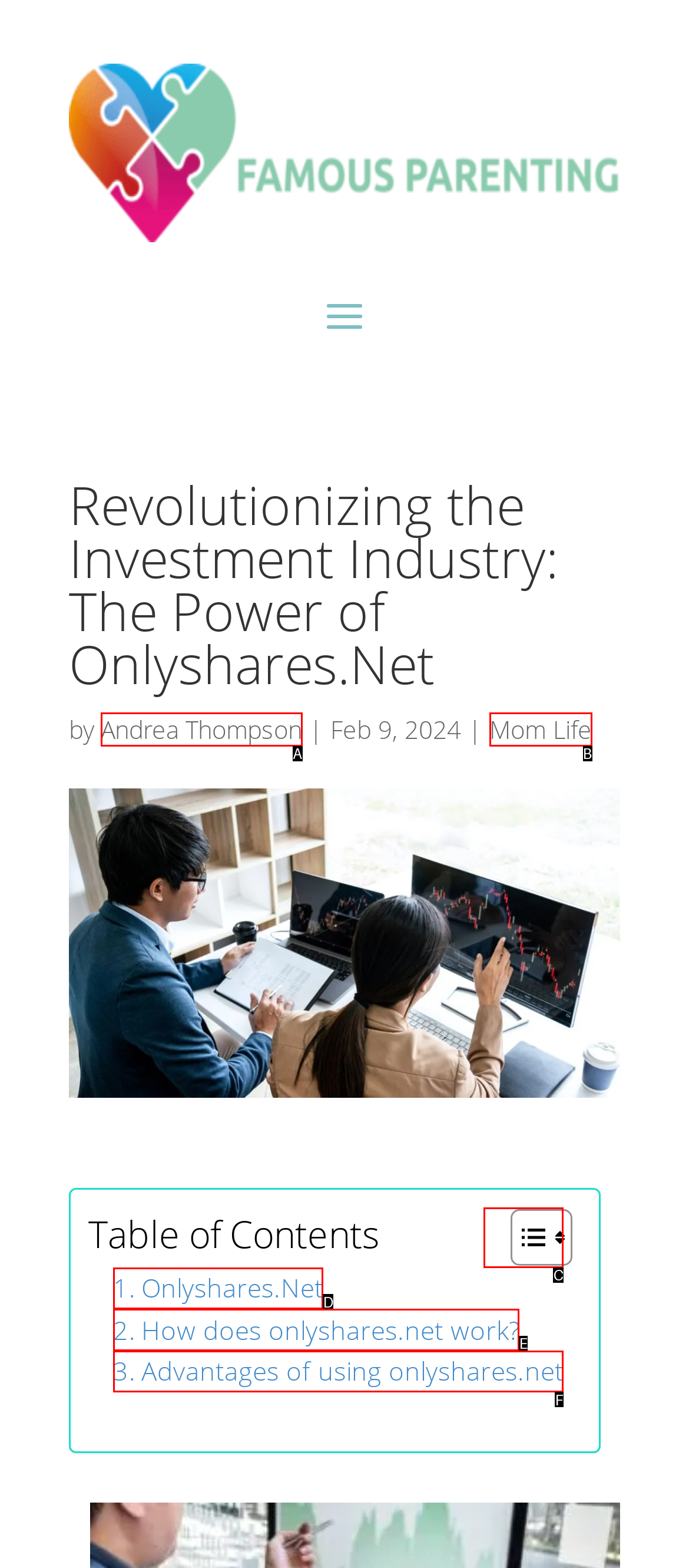Given the description: Toggle
Identify the letter of the matching UI element from the options.

C